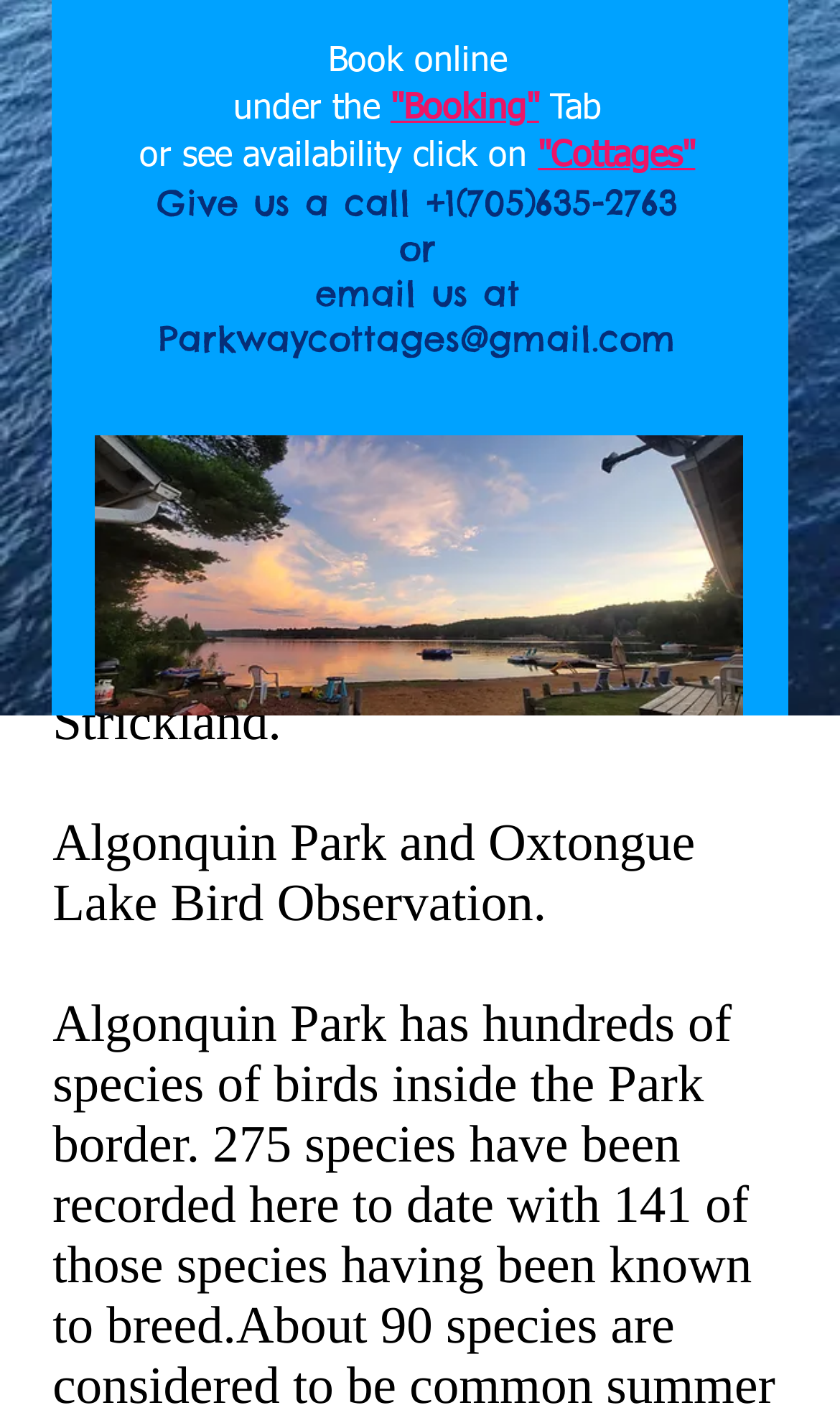Please predict the bounding box coordinates (top-left x, top-left y, bottom-right x, bottom-right y) for the UI element in the screenshot that fits the description: Parkwaycottages@gmail.com

[0.155, 0.262, 0.66, 0.287]